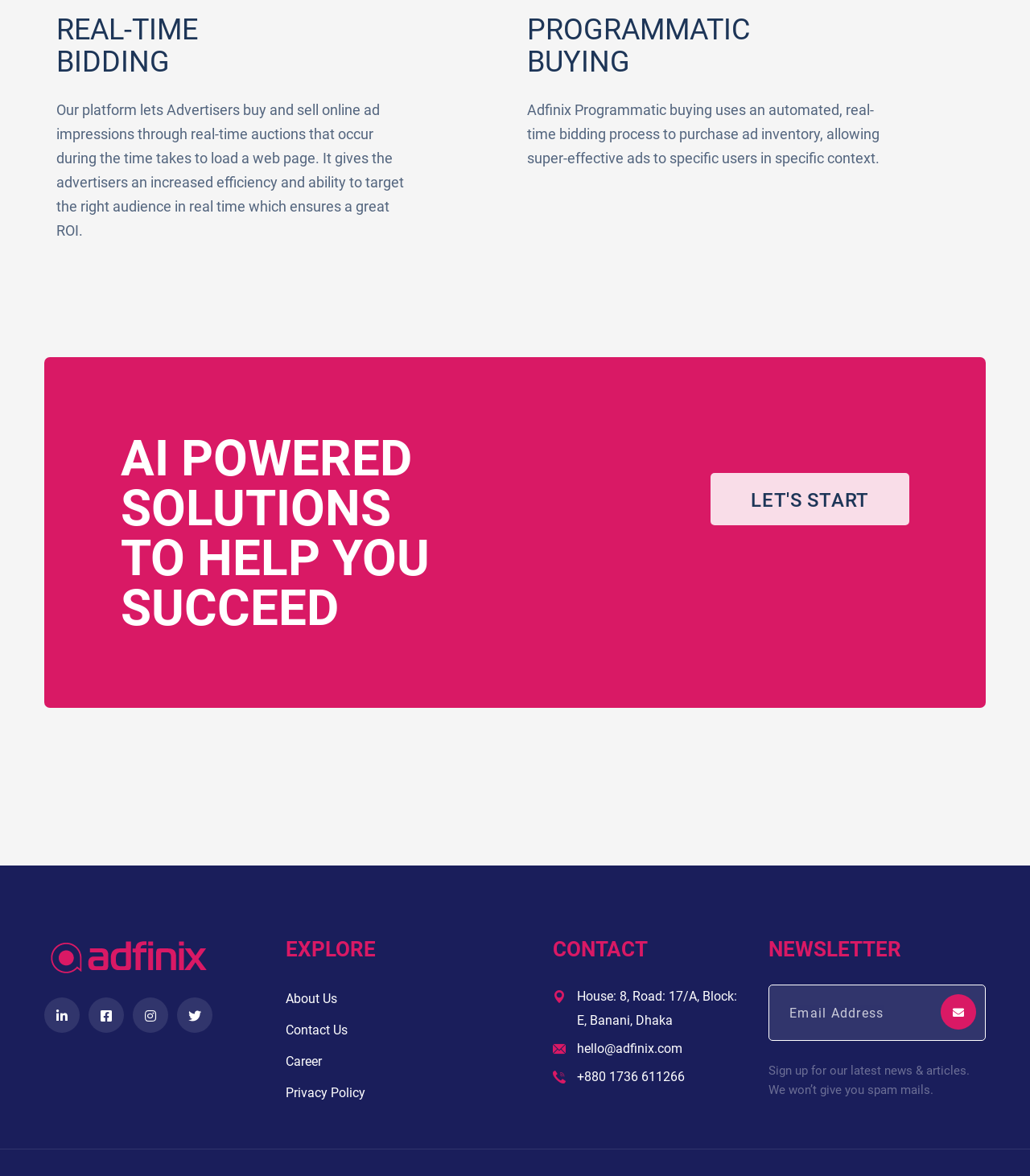Determine the bounding box coordinates (top-left x, top-left y, bottom-right x, bottom-right y) of the UI element described in the following text: Career

[0.277, 0.896, 0.312, 0.909]